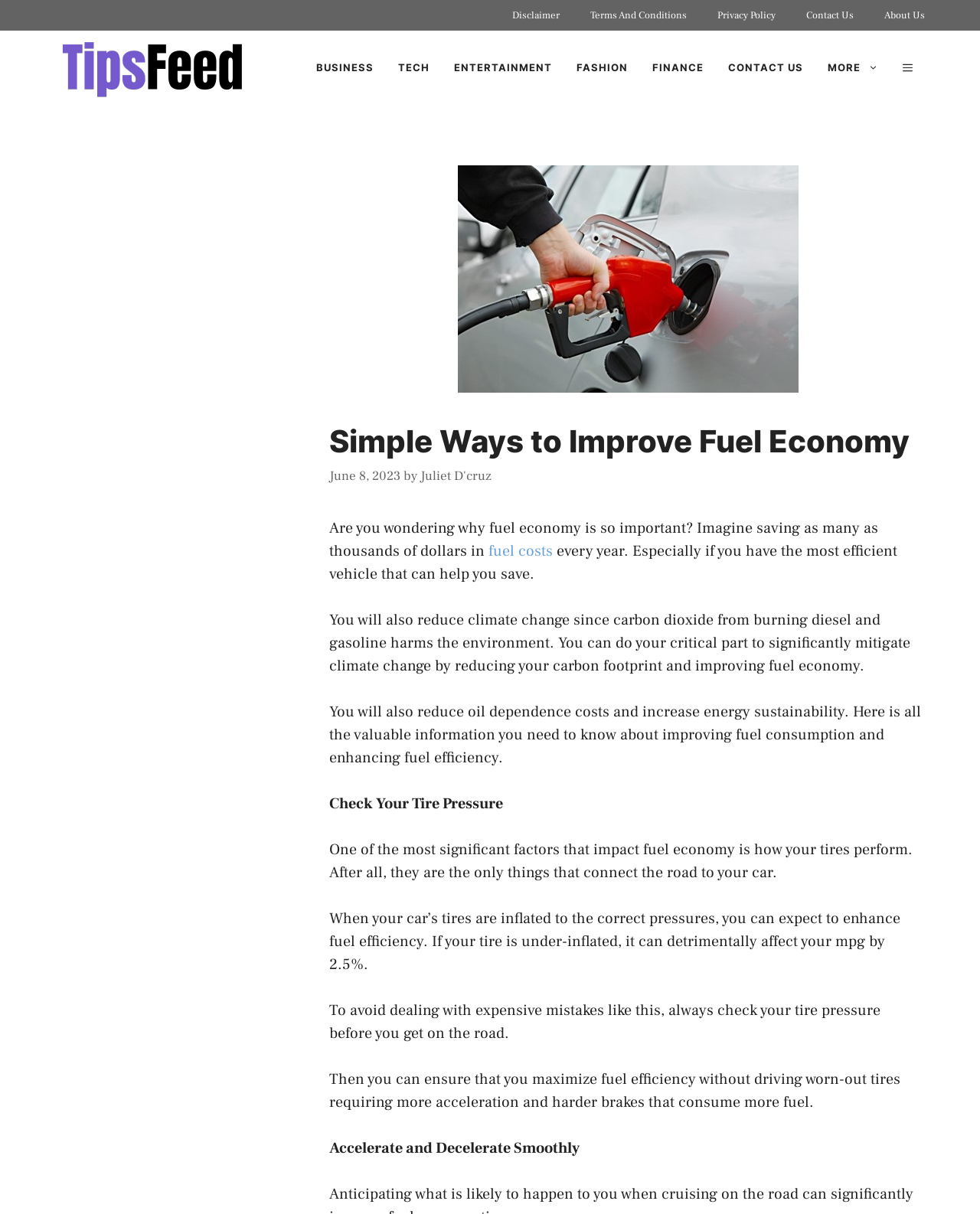How often should I check my tire pressure?
Please answer the question as detailed as possible.

According to the article, it is recommended to check your tire pressure before you get on the road to ensure that you maximize fuel efficiency and avoid driving with under-inflated tires.